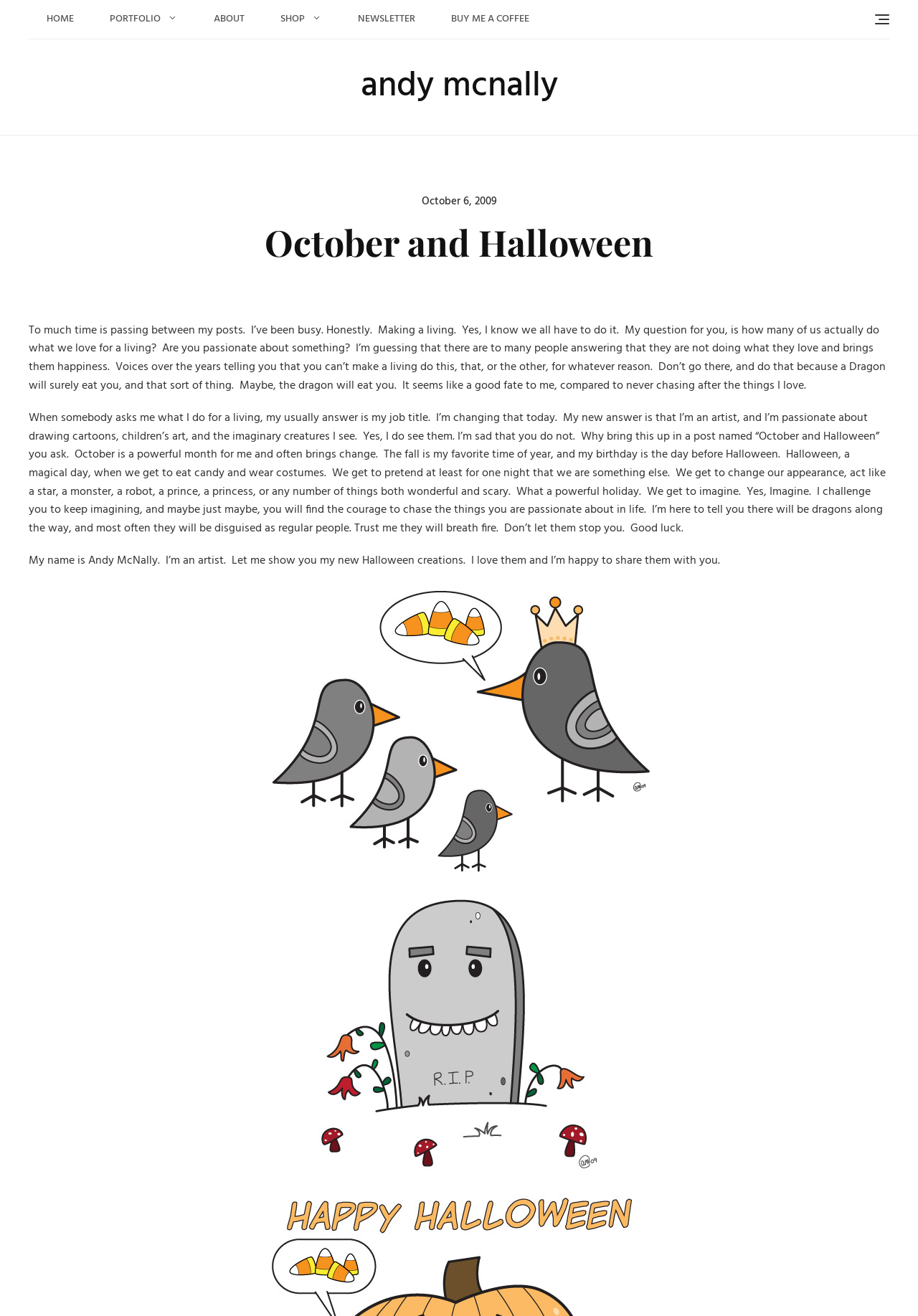Predict the bounding box coordinates for the UI element described as: "Buy Me a Coffee". The coordinates should be four float numbers between 0 and 1, presented as [left, top, right, bottom].

[0.472, 0.0, 0.596, 0.029]